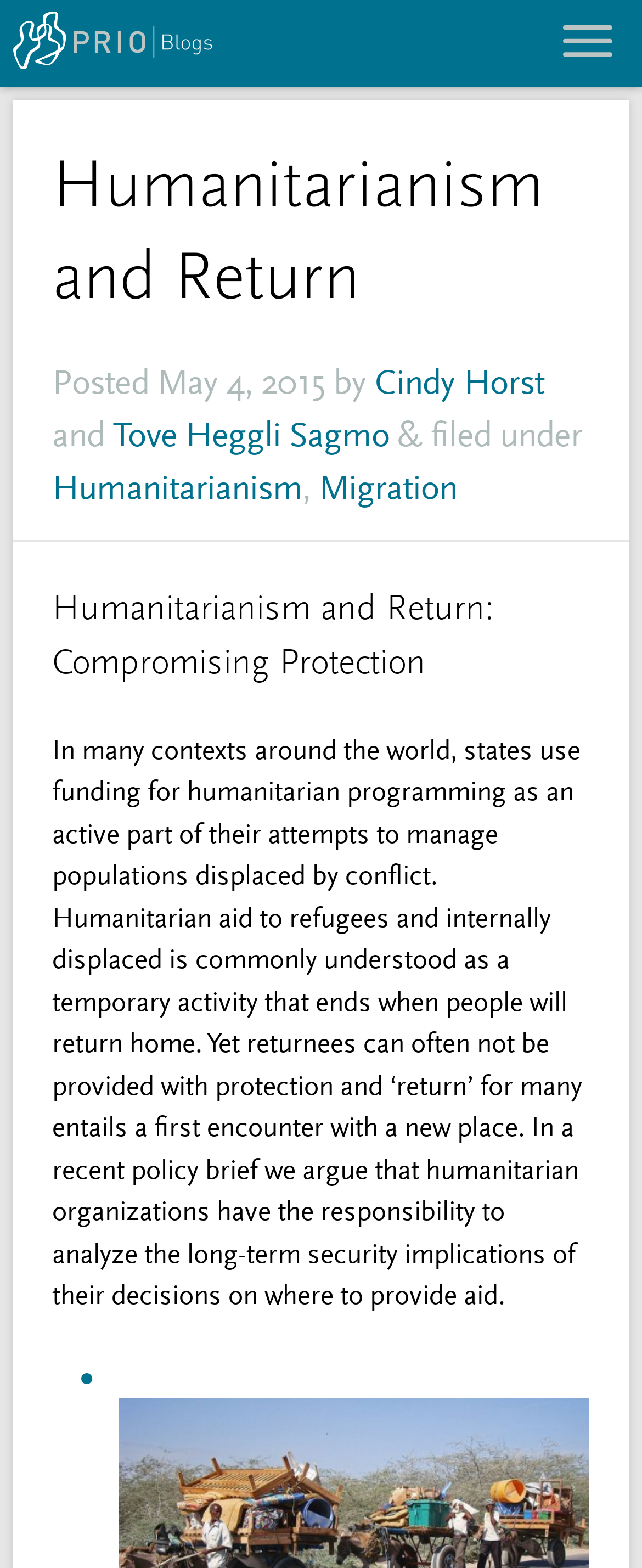Who wrote the article?
Examine the screenshot and reply with a single word or phrase.

Cindy Horst and Tove Heggli Sagmo